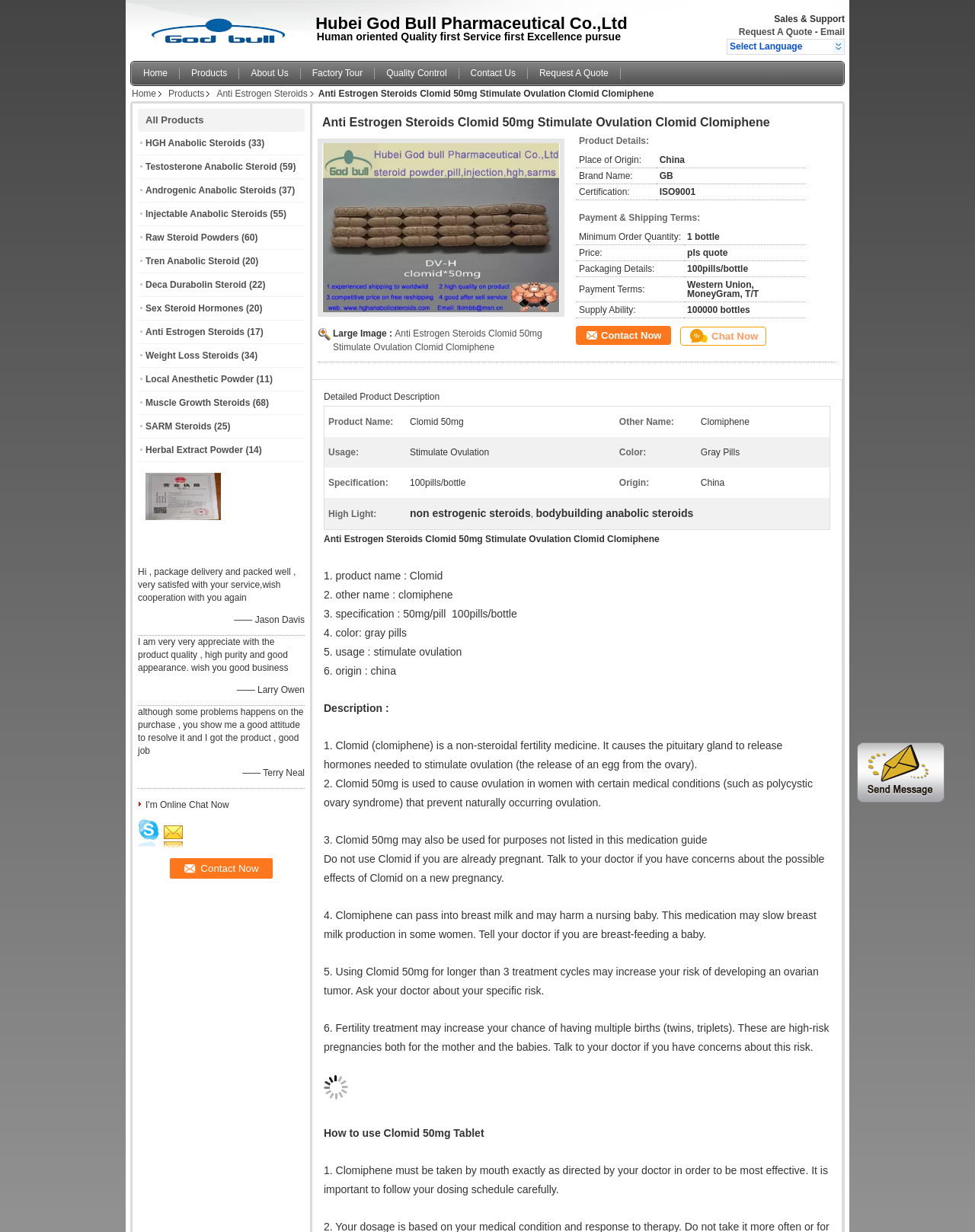Can you give a comprehensive explanation to the question given the content of the image?
What is the purpose of the 'Send Message' button?

I inferred the purpose of the 'Send Message' button by its location on the webpage and its proximity to the company's contact information, suggesting that it is meant to be used to initiate communication with the company.